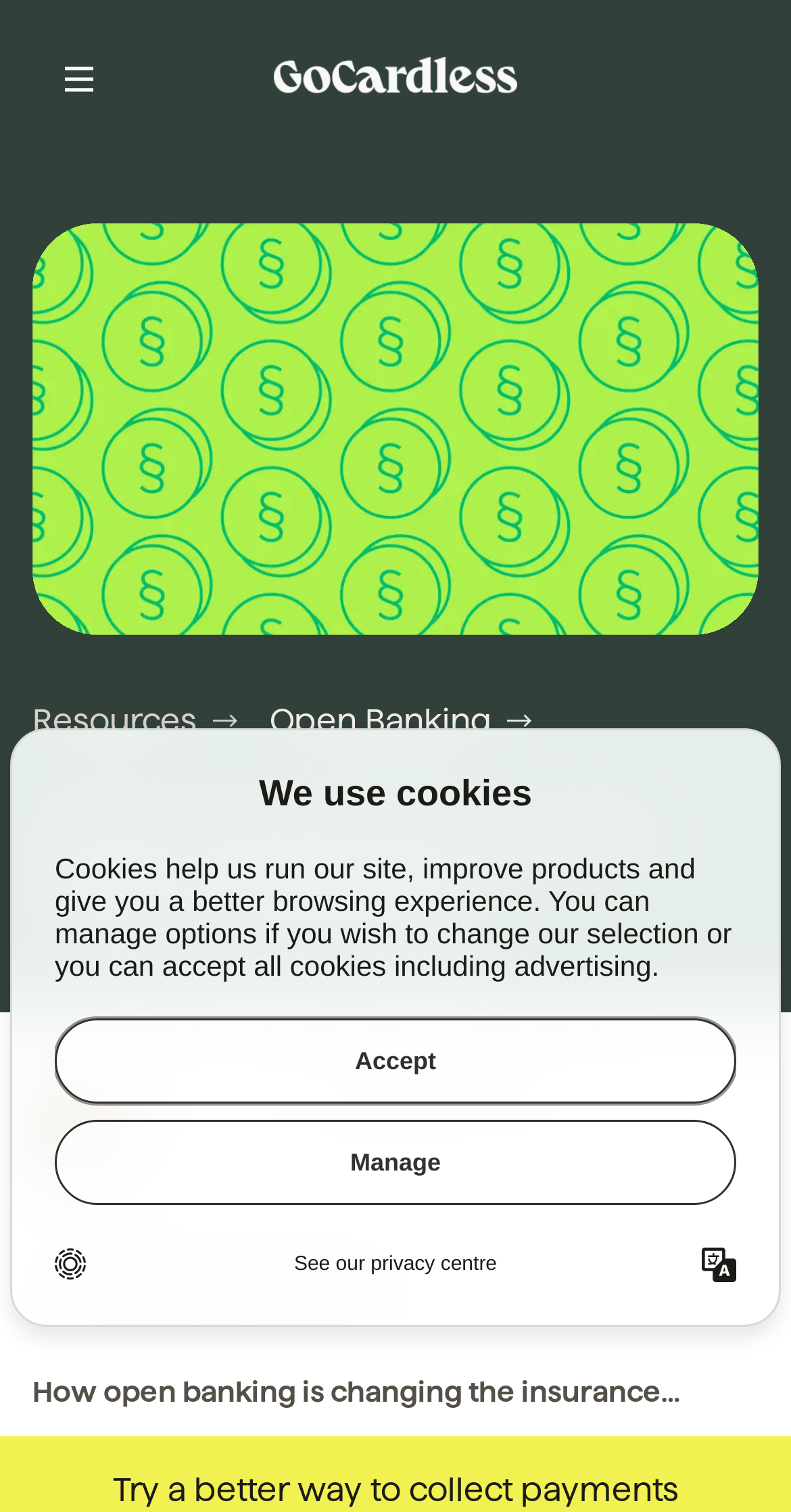Identify the bounding box of the HTML element described as: "Resources".

[0.041, 0.462, 0.3, 0.492]